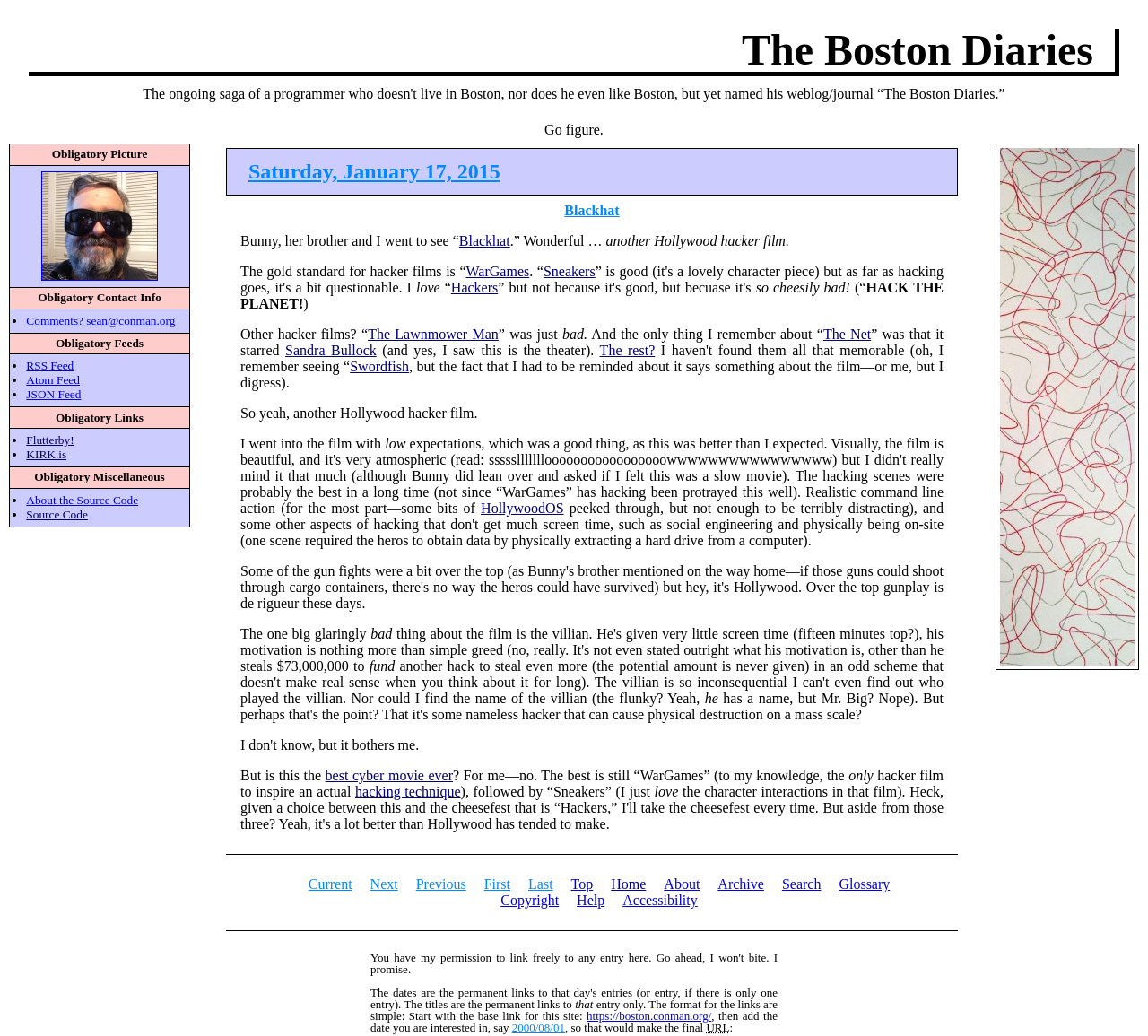Locate the bounding box coordinates of the area where you should click to accomplish the instruction: "Contact Nicole".

None